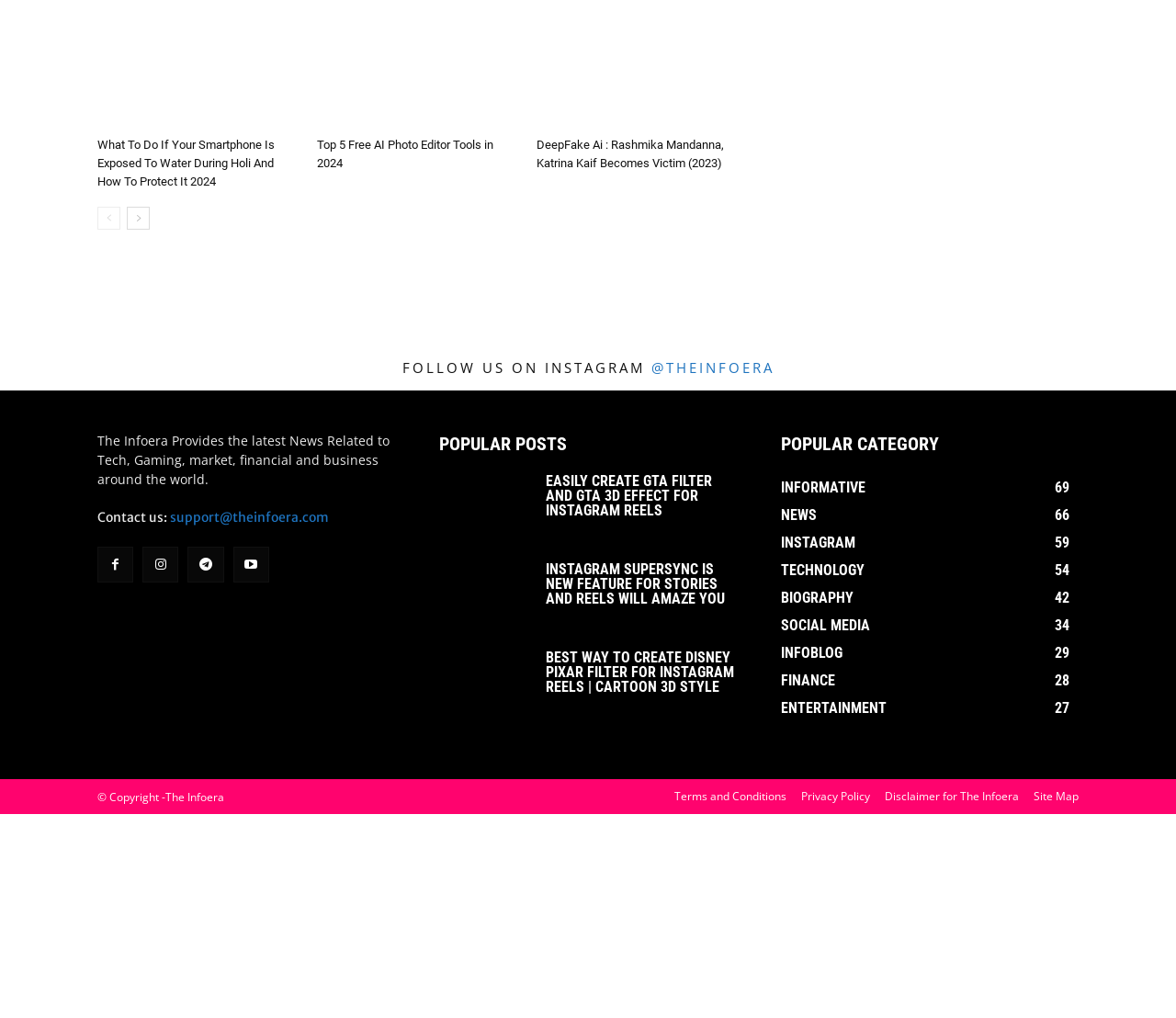Use a single word or phrase to answer the question:
What is the contact email of the website?

support@theinfoera.com